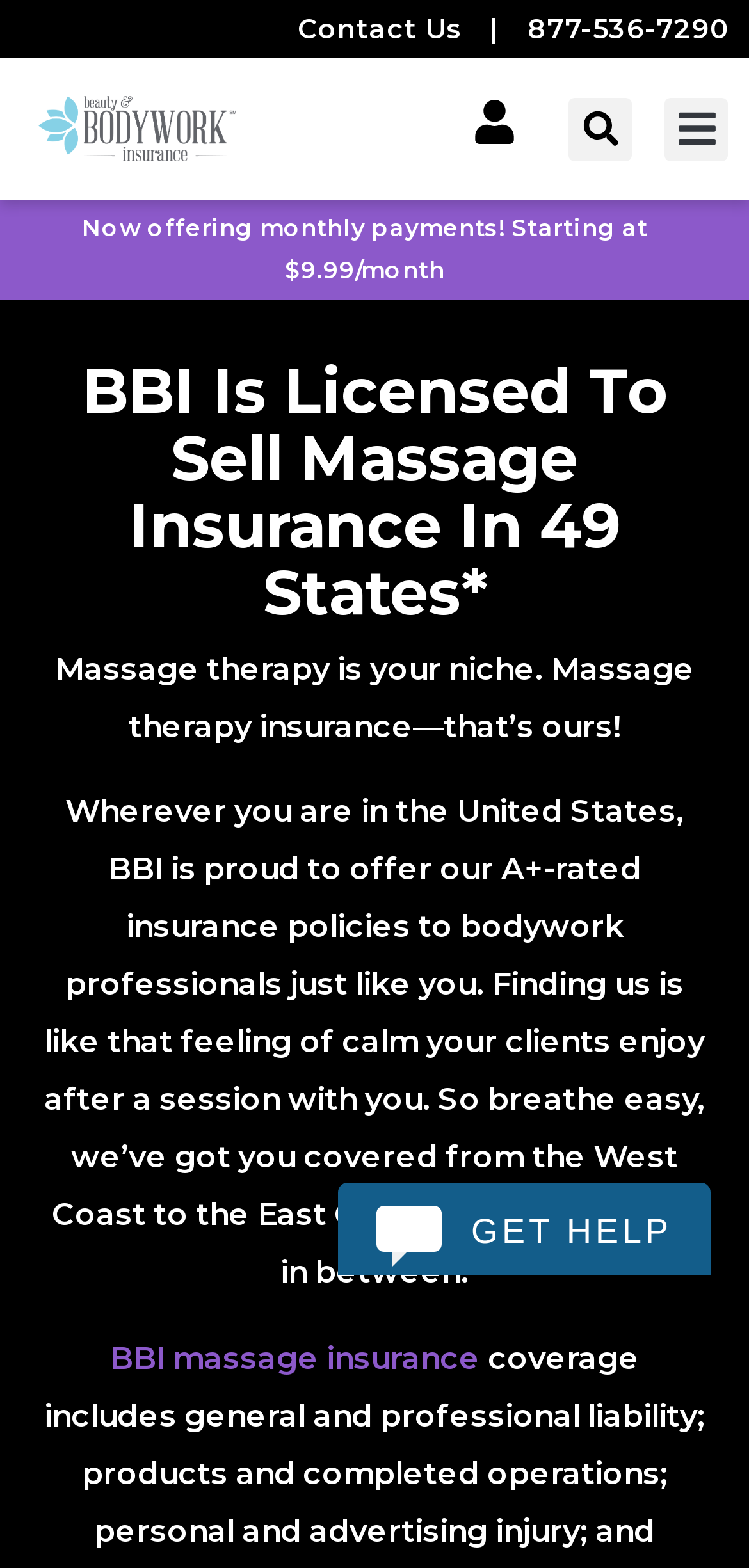Kindly determine the bounding box coordinates of the area that needs to be clicked to fulfill this instruction: "Toggle menu".

[0.888, 0.062, 0.973, 0.102]